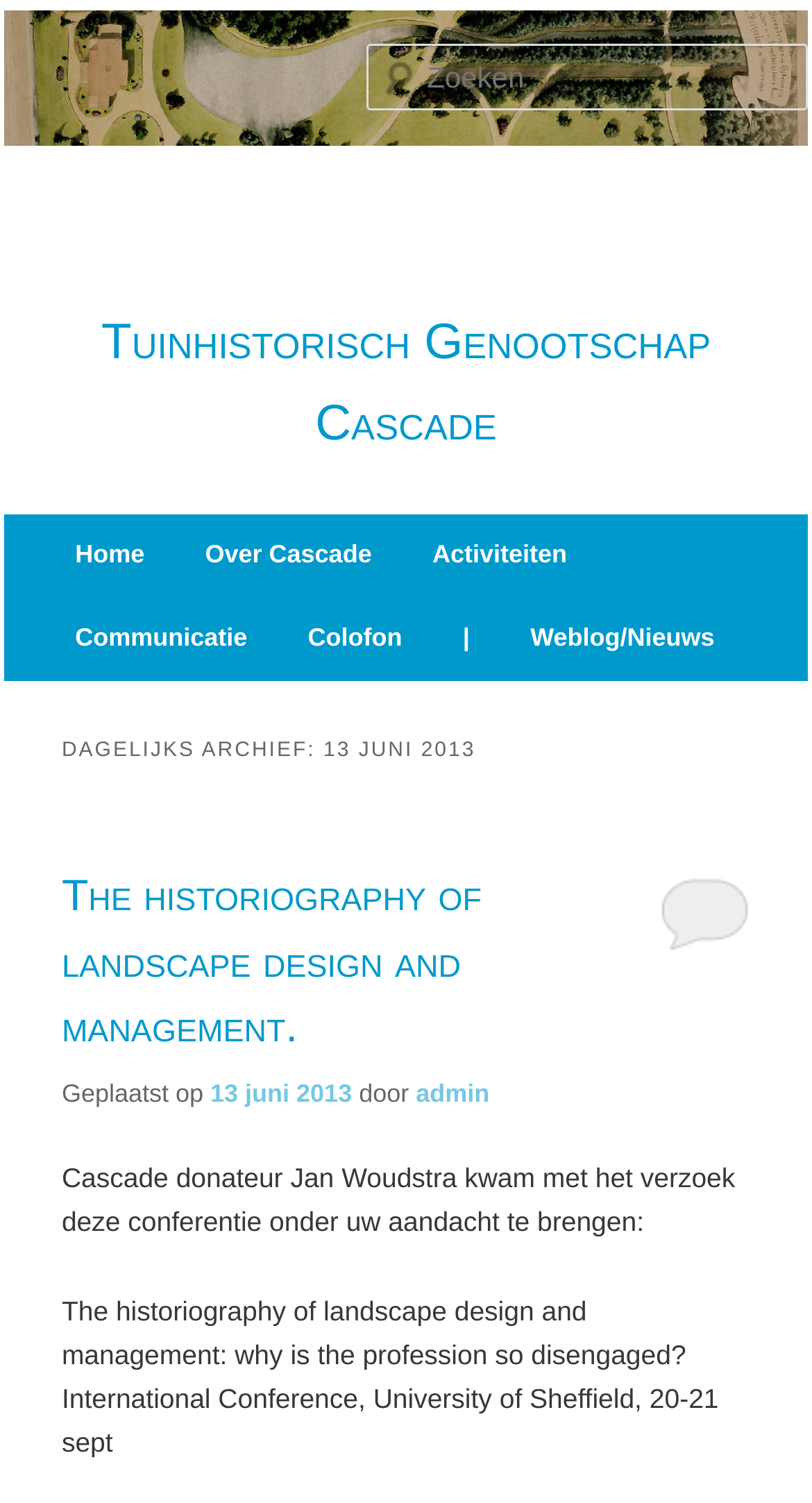Identify and extract the heading text of the webpage.

Tuinhistorisch Genootschap Cascade